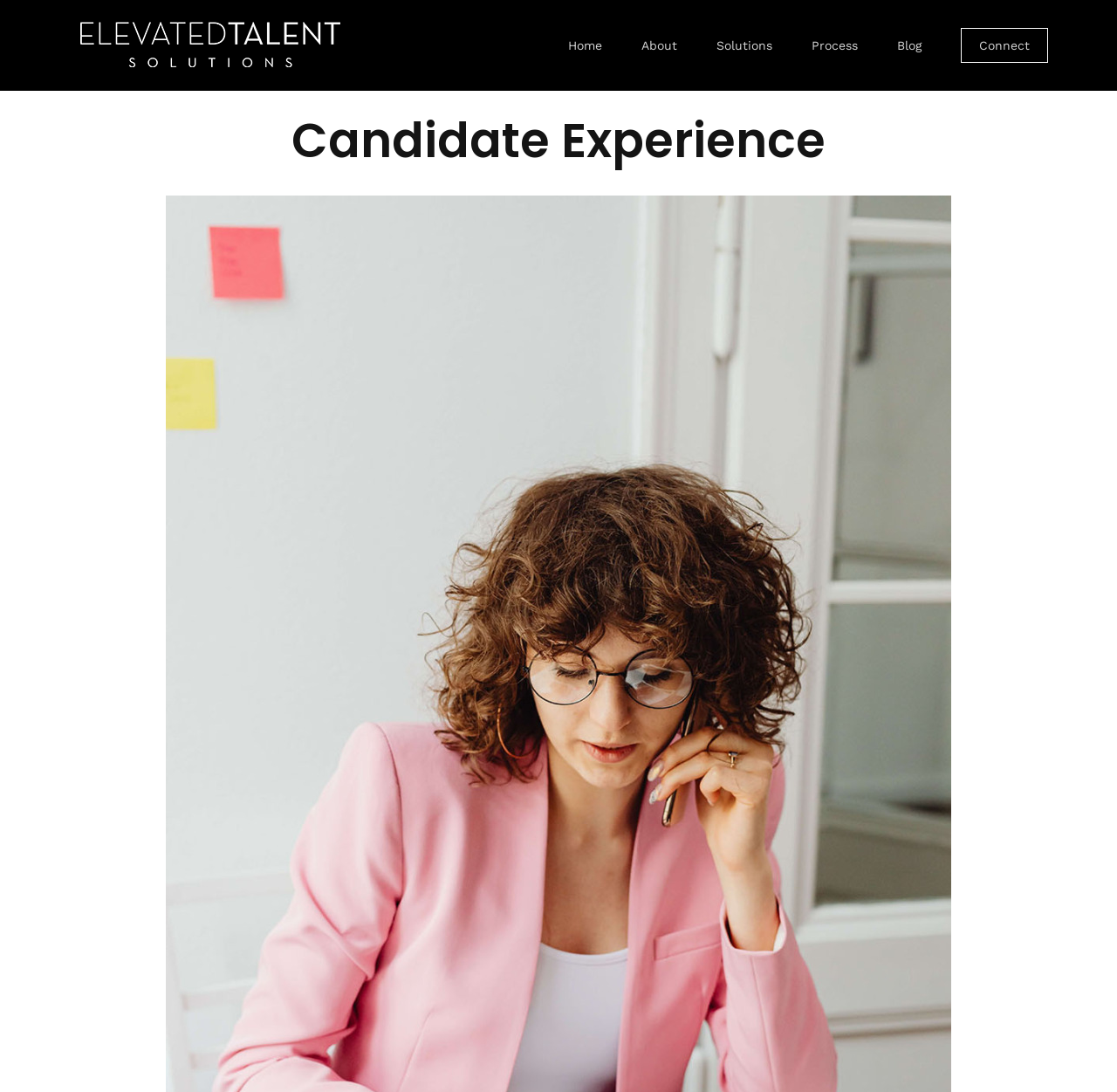Determine the bounding box for the HTML element described here: "Blog". The coordinates should be given as [left, top, right, bottom] with each number being a float between 0 and 1.

[0.803, 0.01, 0.825, 0.074]